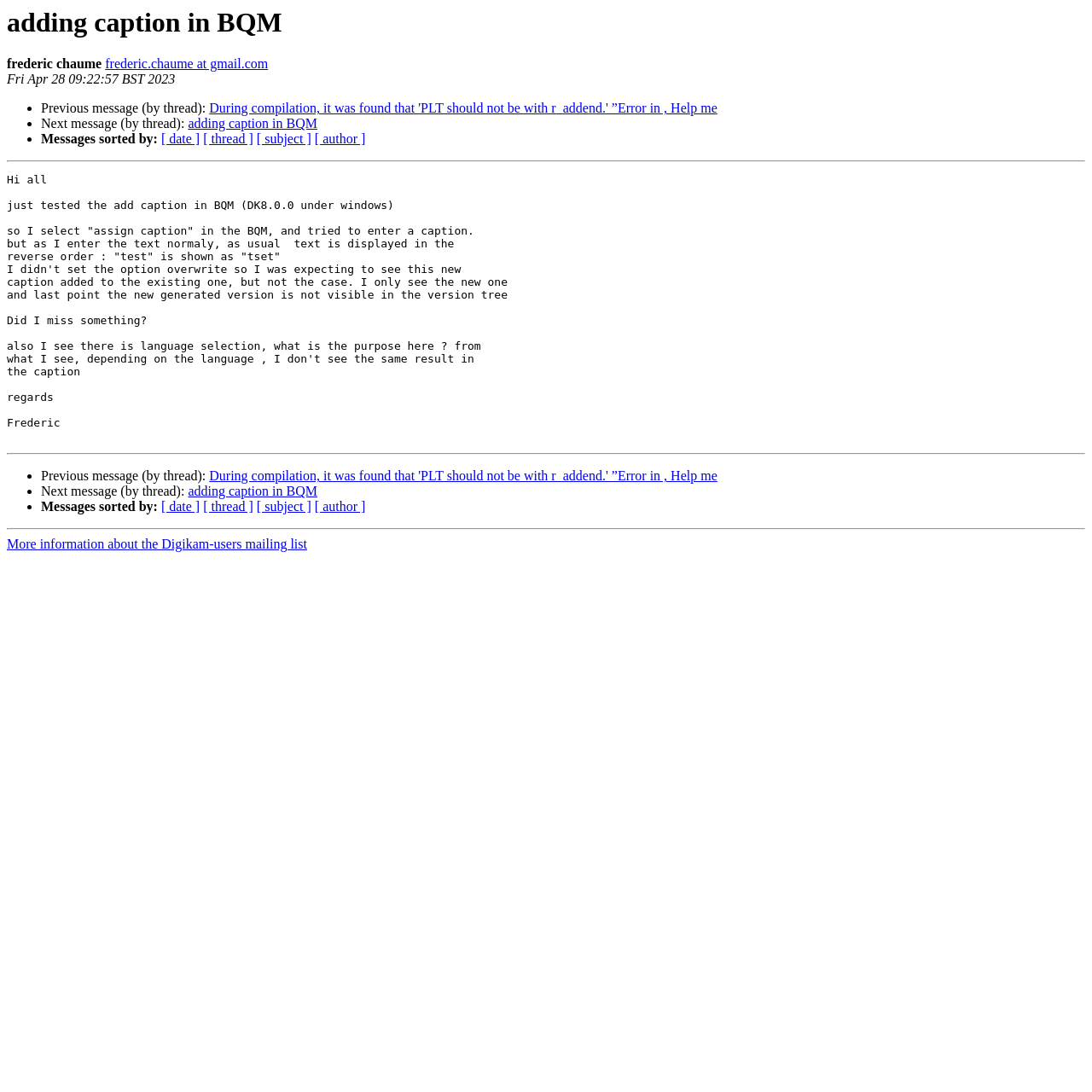Identify the bounding box for the UI element specified in this description: "adding caption in BQM". The coordinates must be four float numbers between 0 and 1, formatted as [left, top, right, bottom].

[0.172, 0.107, 0.291, 0.12]